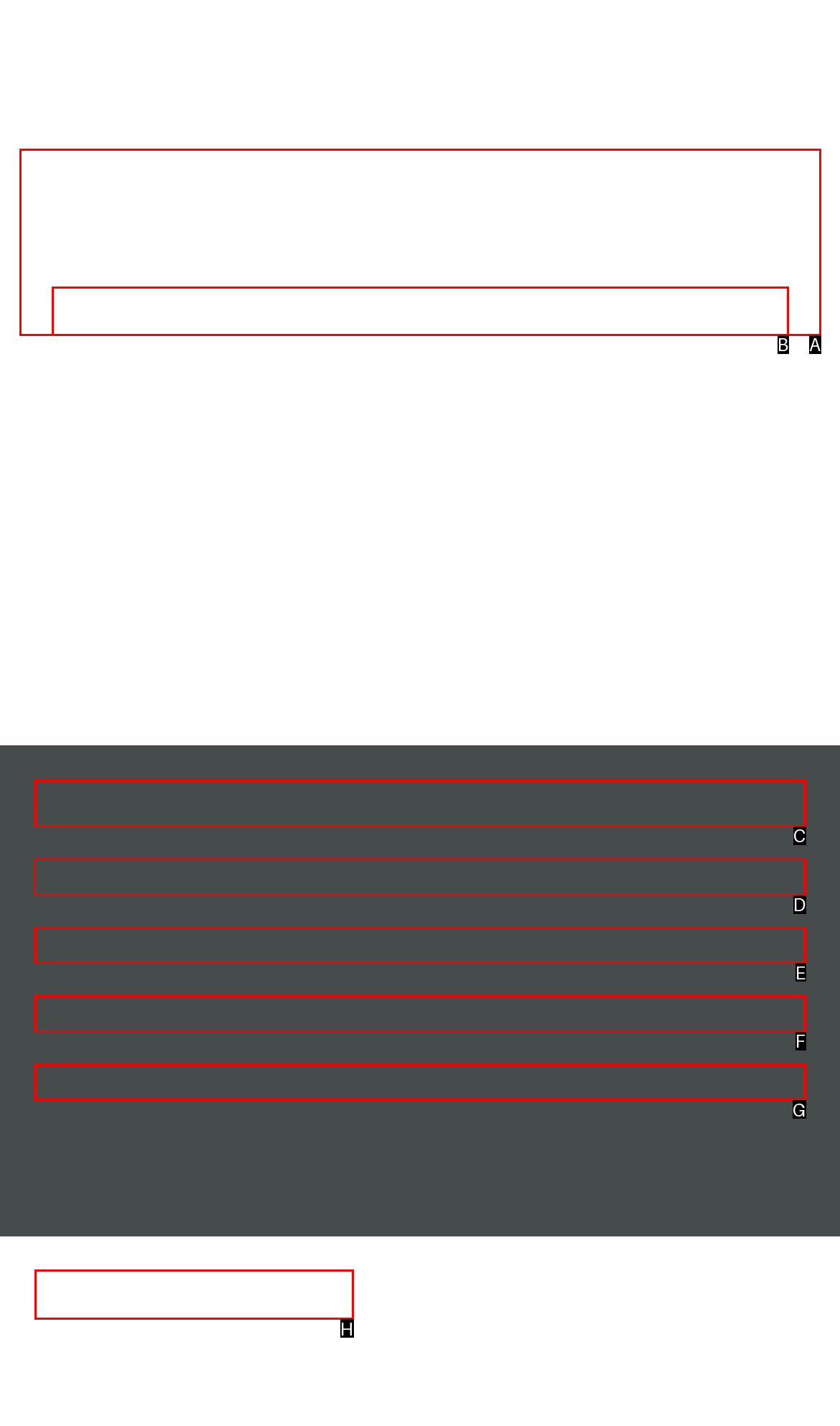Point out the UI element to be clicked for this instruction: View site map. Provide the answer as the letter of the chosen element.

D